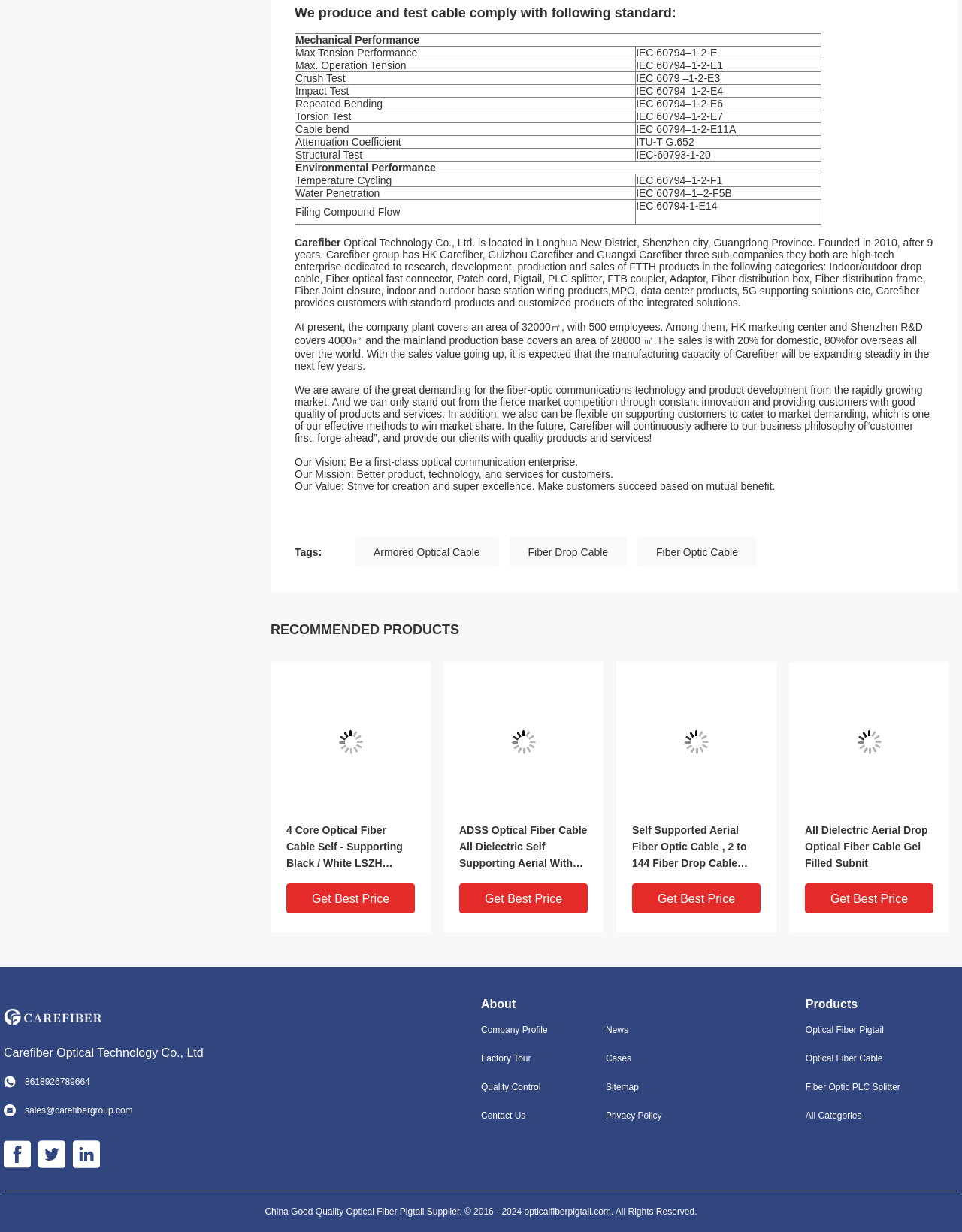Provide the bounding box coordinates for the UI element described in this sentence: "Get Best Price". The coordinates should be four float values between 0 and 1, i.e., [left, top, right, bottom].

[0.298, 0.944, 0.431, 0.968]